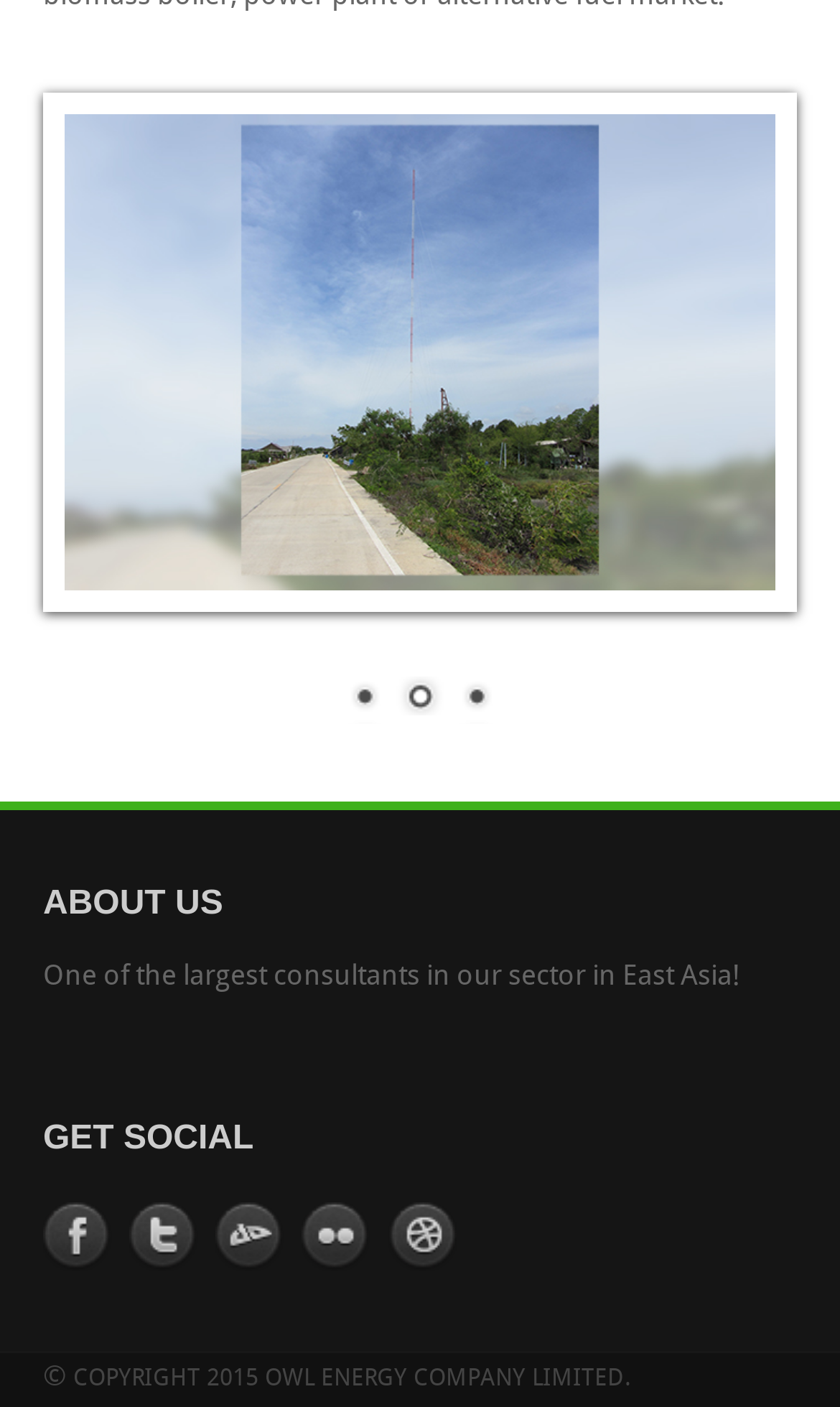What is the year of copyright?
From the screenshot, supply a one-word or short-phrase answer.

2015